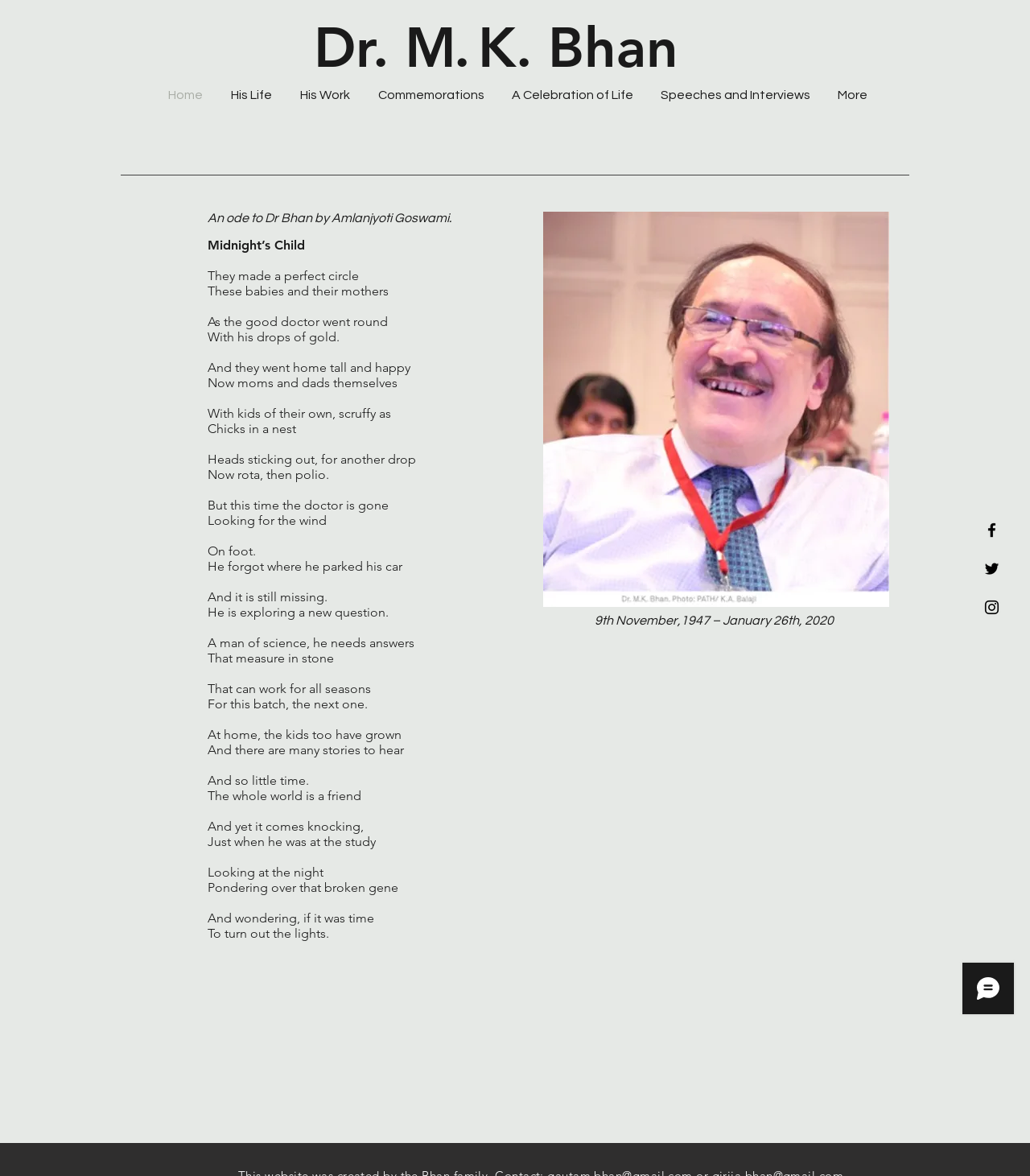Find the bounding box coordinates corresponding to the UI element with the description: "A Celebration of Life". The coordinates should be formatted as [left, top, right, bottom], with values as floats between 0 and 1.

[0.485, 0.069, 0.63, 0.092]